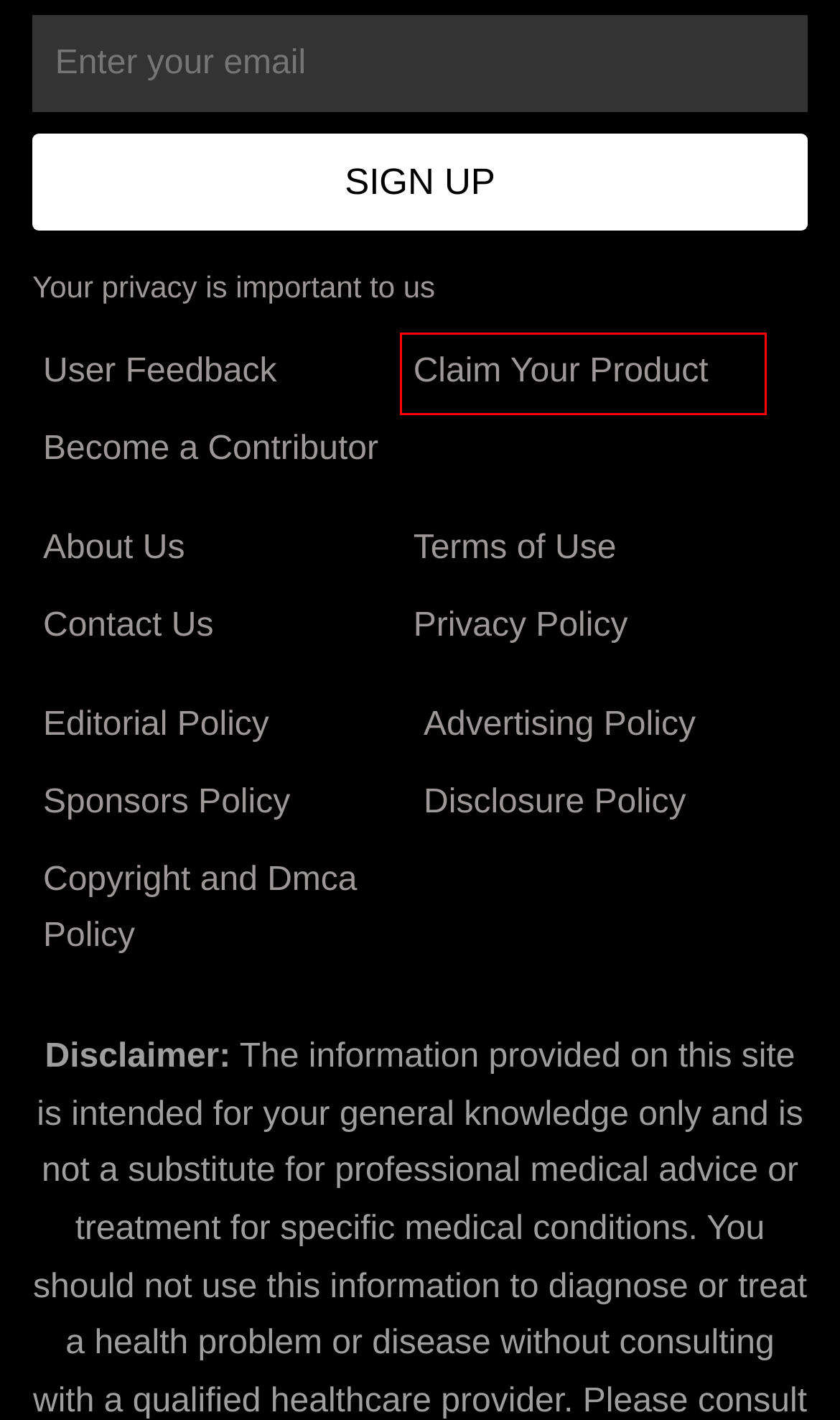Given a webpage screenshot with a red bounding box around a particular element, identify the best description of the new webpage that will appear after clicking on the element inside the red bounding box. Here are the candidates:
A. Advertising Policy - PerformanceInsiders.com
B. Terms of Use – Performance Insiders
C. Product Owners - Claim Your Product - Performanceinsiders.com
D. User Feedback – Help Improve* Our Content - Performanceinsiders.com
E. Contact Us – Performance Insiders
F. Copyright and DMCA Policy – Performance Insiders
G. How to Become a Contributor - Performance Insiders
H. Privacy Policy - Performance Insiders

C